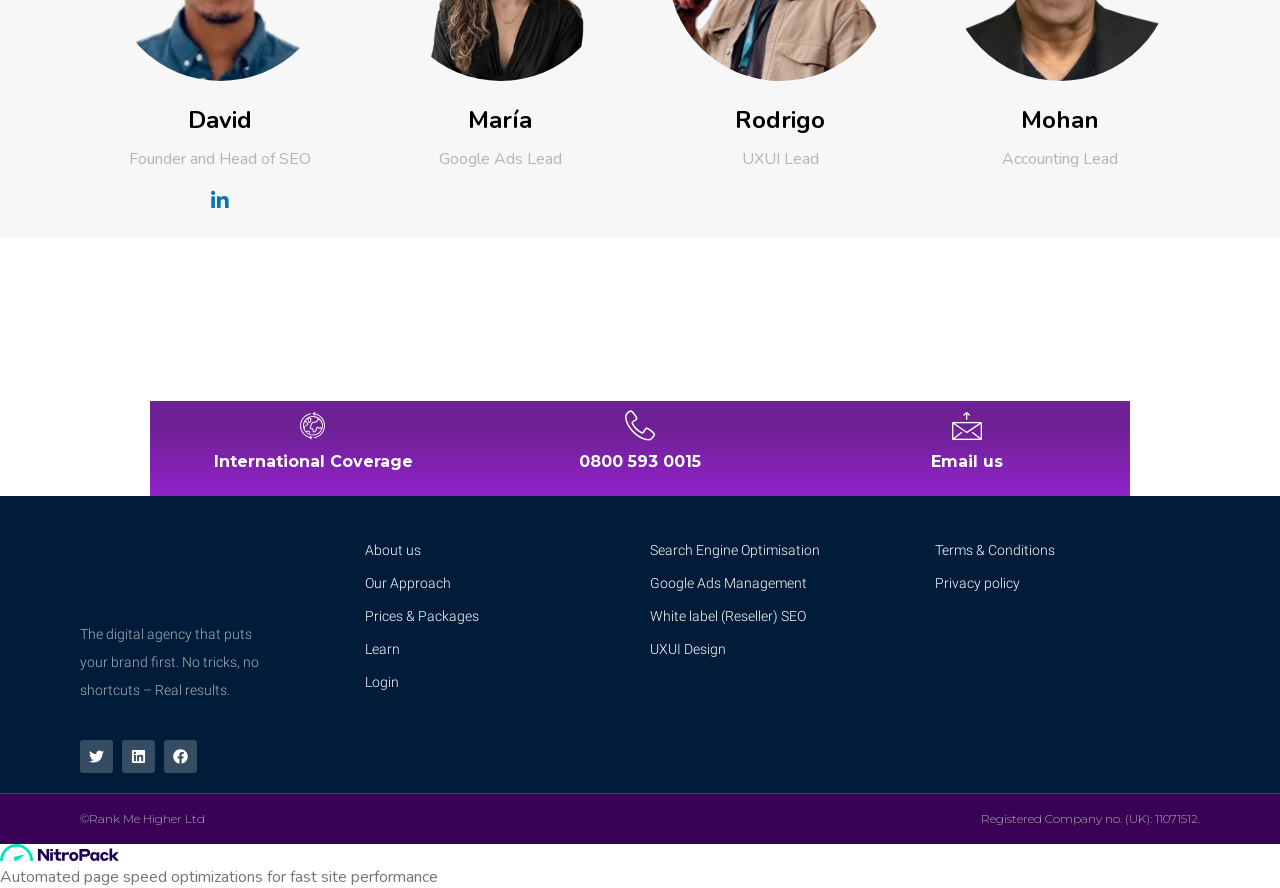Could you determine the bounding box coordinates of the clickable element to complete the instruction: "Click on the 'Facebook' link"? Provide the coordinates as four float numbers between 0 and 1, i.e., [left, top, right, bottom].

[0.128, 0.833, 0.154, 0.871]